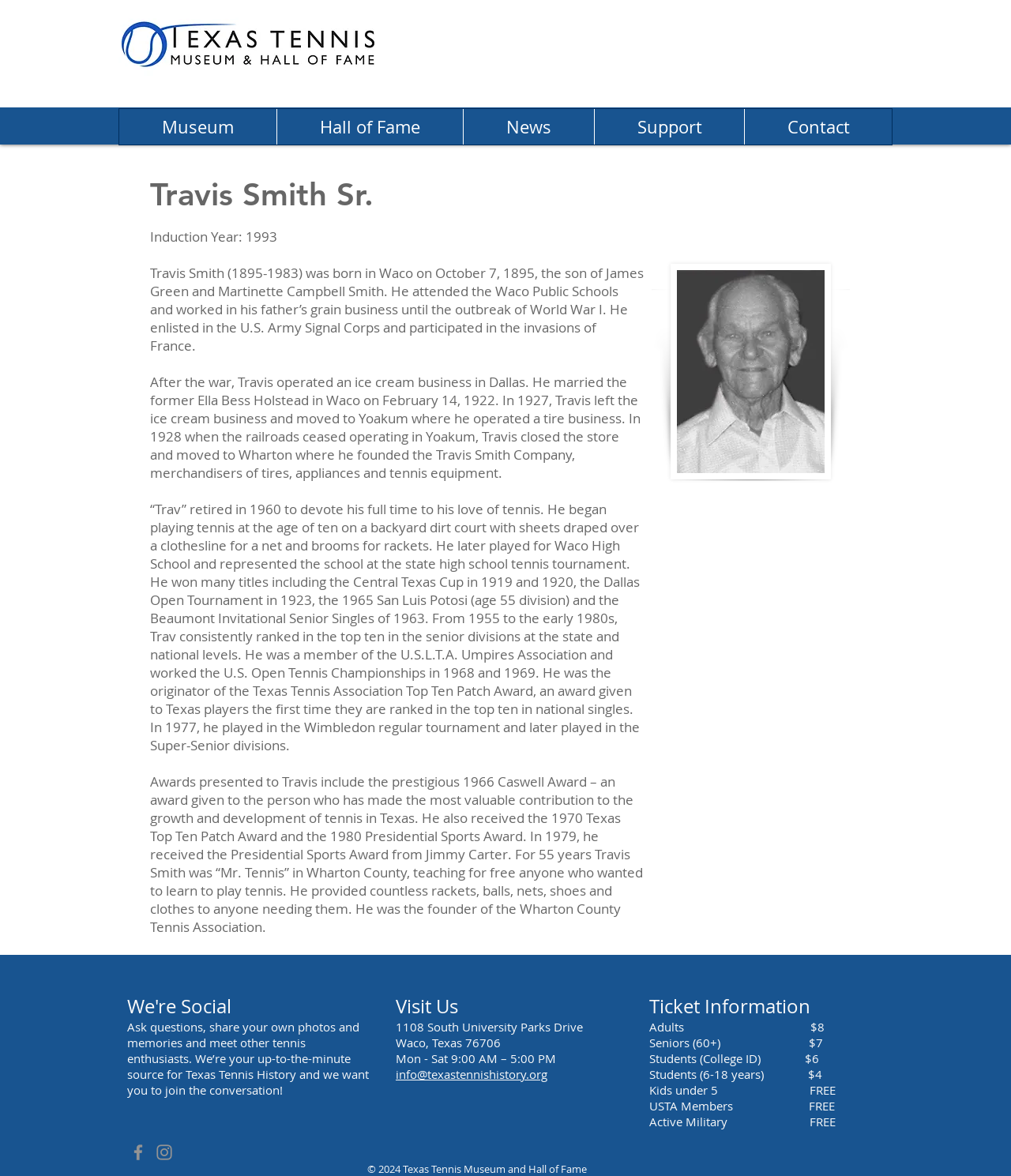What is the admission fee for adults?
Using the image as a reference, answer the question in detail.

The webpage provides a list of admission fees for different categories of visitors, including adults, seniors, students, and children. According to the list, the admission fee for adults is $8.